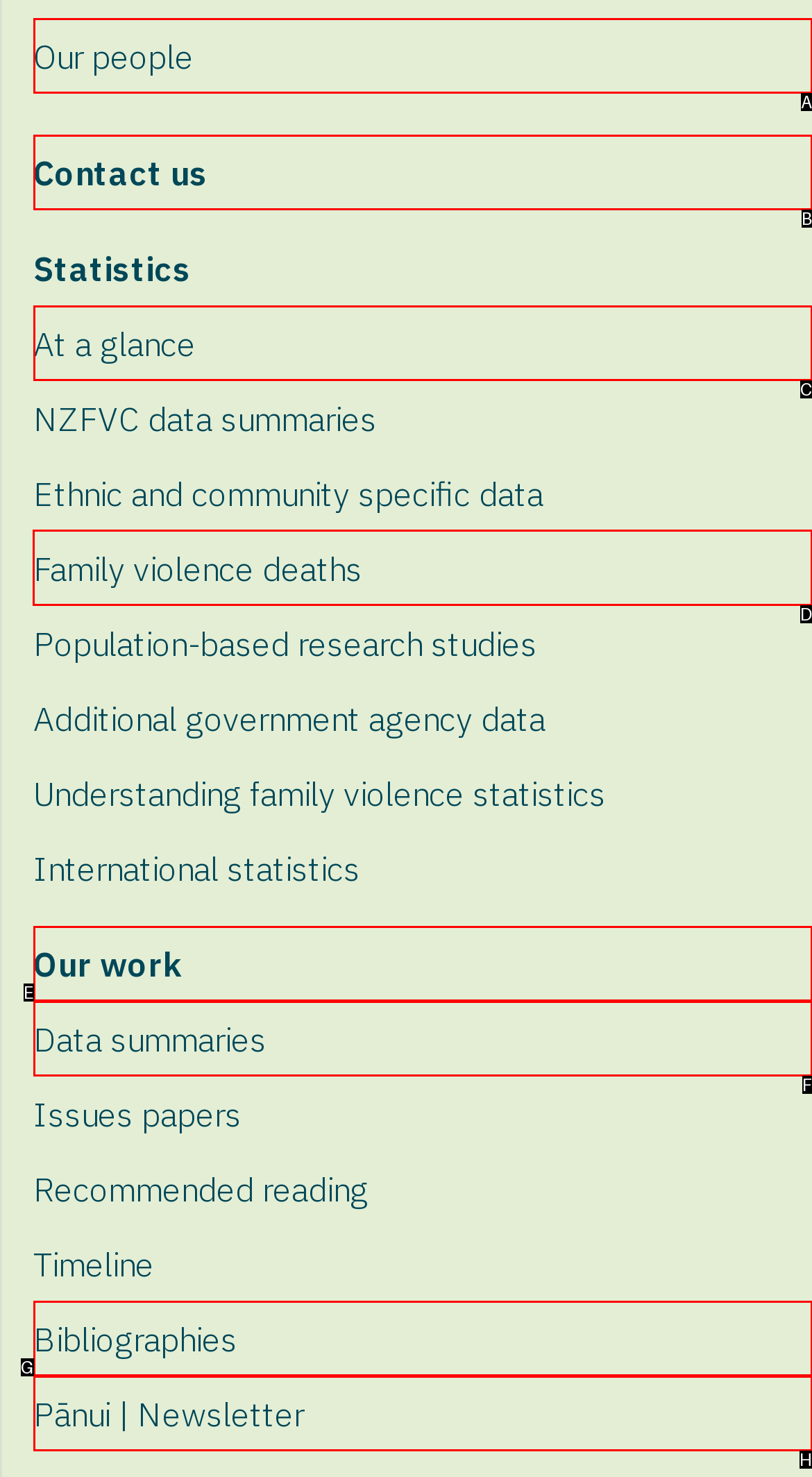Indicate the UI element to click to perform the task: Access family violence deaths data. Reply with the letter corresponding to the chosen element.

D